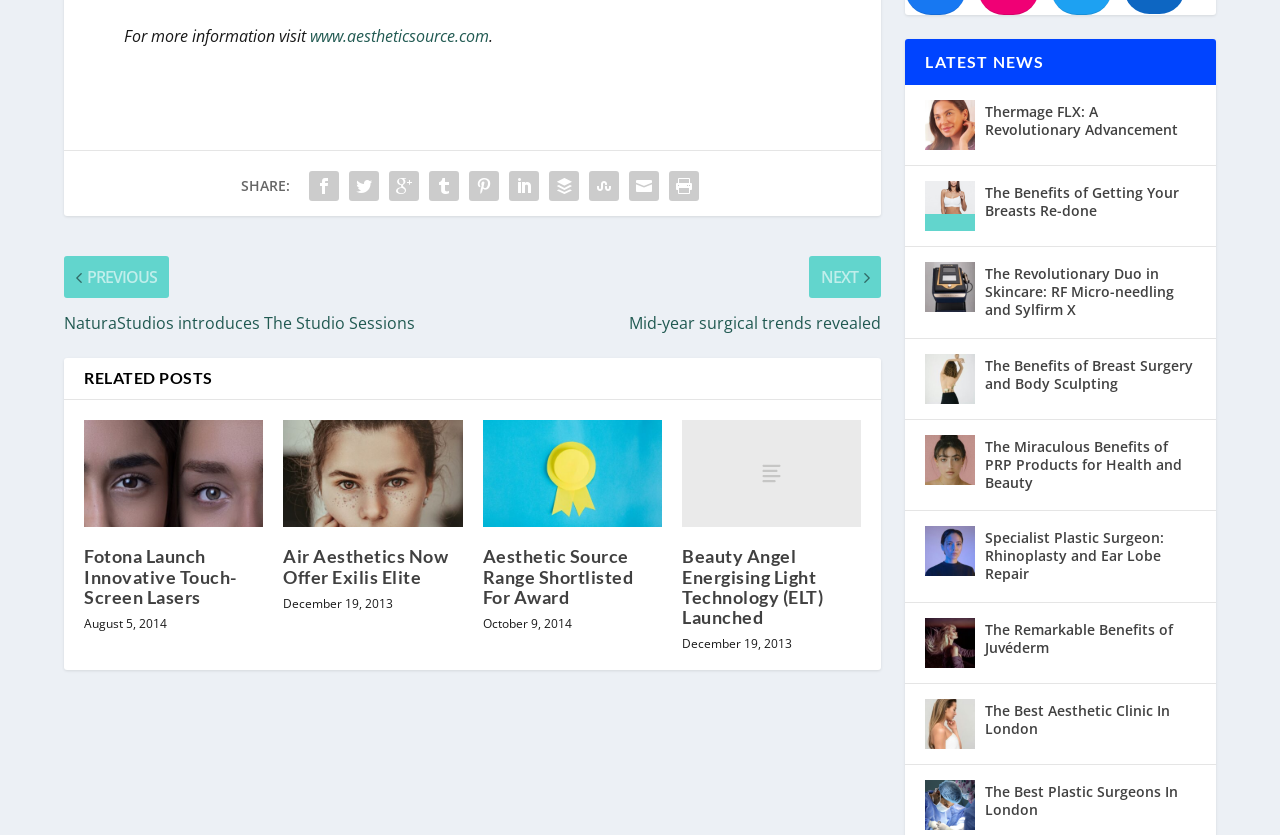What is the date of the second related post?
Using the picture, provide a one-word or short phrase answer.

December 19, 2013